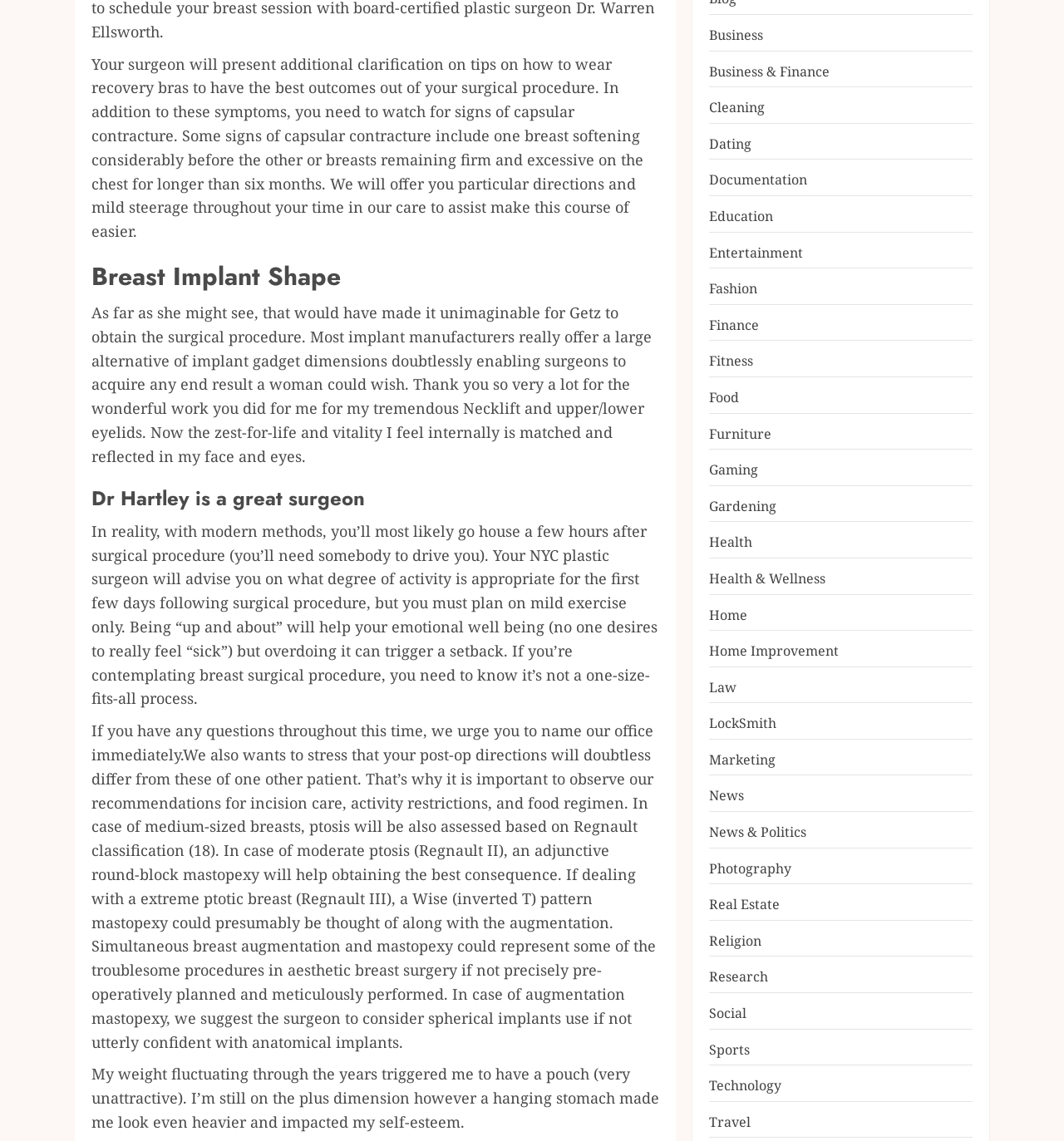Examine the screenshot and answer the question in as much detail as possible: How long does the patient need to stay in the hospital after surgery?

According to the webpage, the patient will likely go home a few hours after surgery, and will need someone to drive them home, indicating that the hospital stay is relatively short.